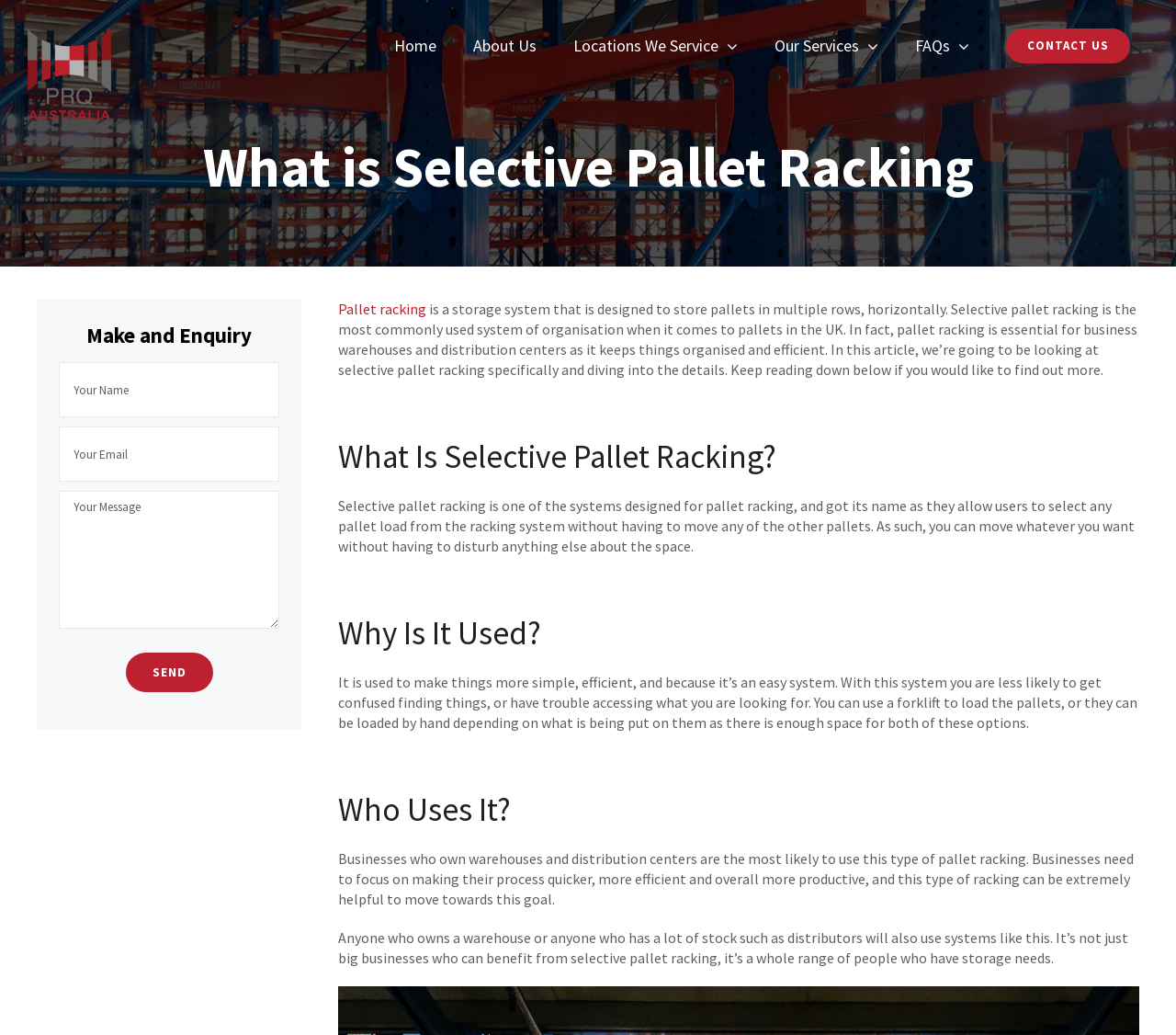What is the advantage of selective pallet racking?
Please respond to the question with as much detail as possible.

Selective pallet racking allows users to select any pallet load from the racking system without having to move any of the other pallets. This makes it easy to access what you are looking for, reducing confusion and trouble.